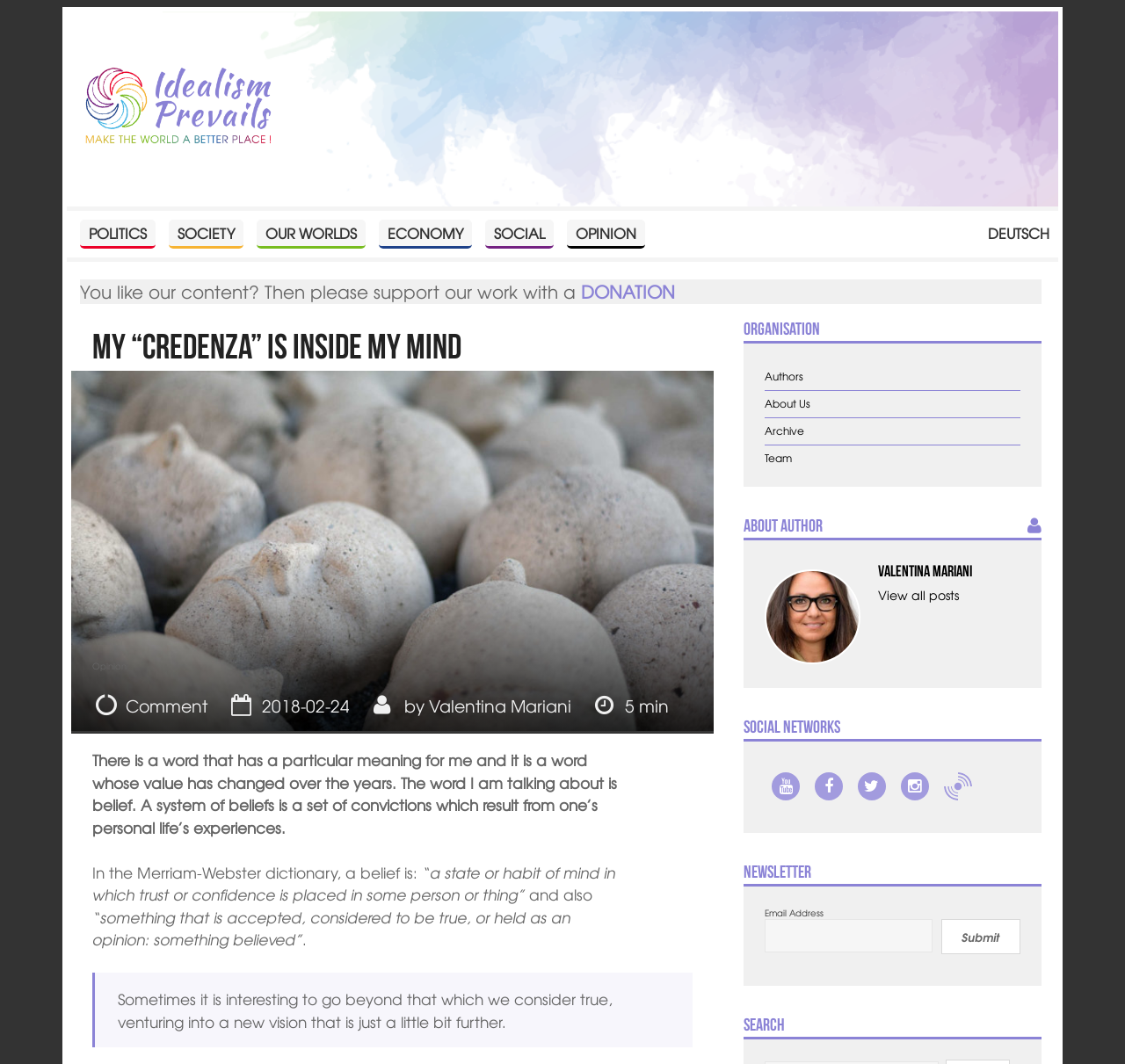Please find the bounding box coordinates of the element that you should click to achieve the following instruction: "Search for something". The coordinates should be presented as four float numbers between 0 and 1: [left, top, right, bottom].

[0.661, 0.951, 0.926, 0.977]